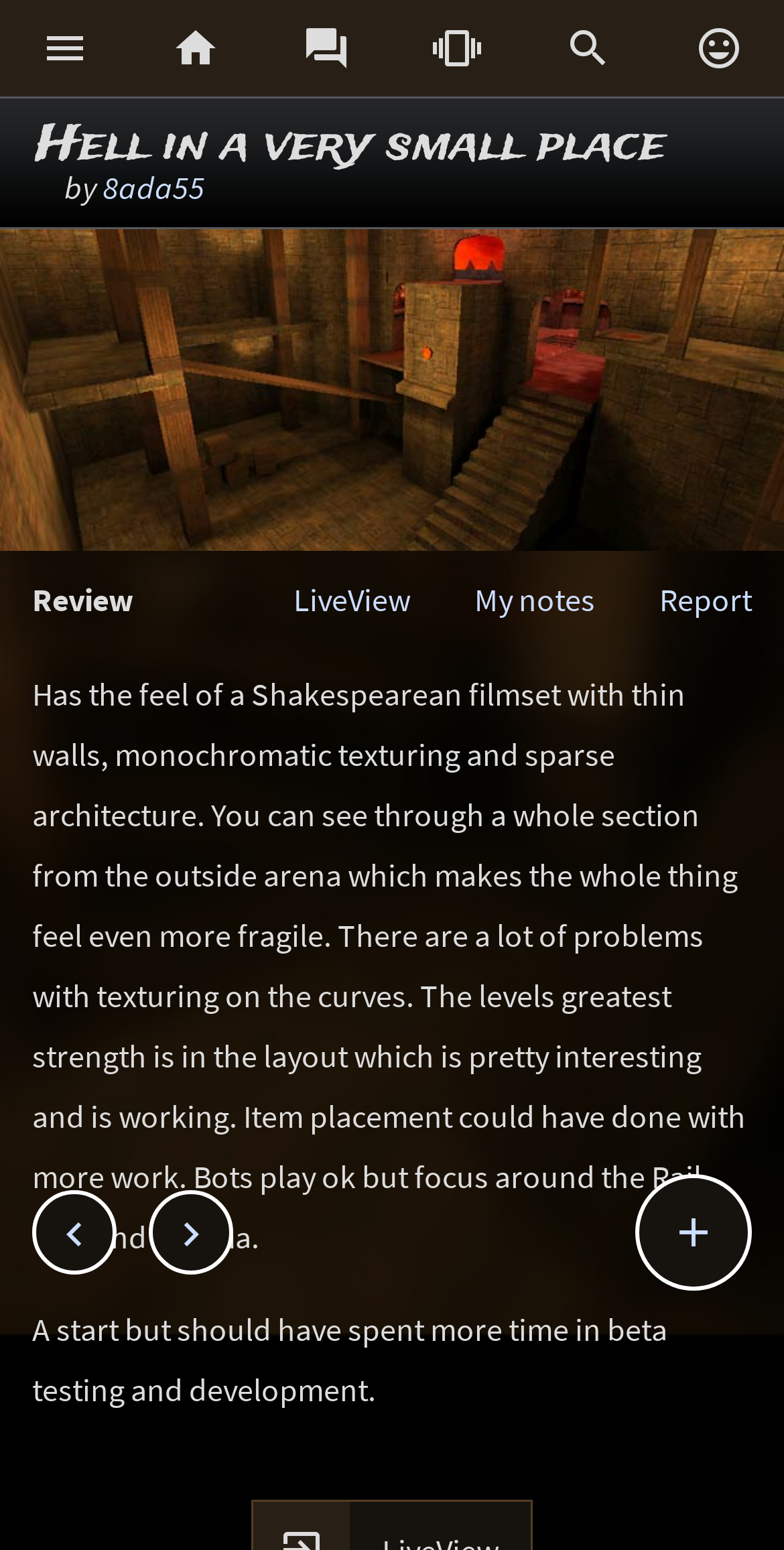Specify the bounding box coordinates (top-left x, top-left y, bottom-right x, bottom-right y) of the UI element in the screenshot that matches this description: 

[0.833, 0.0, 1.0, 0.062]